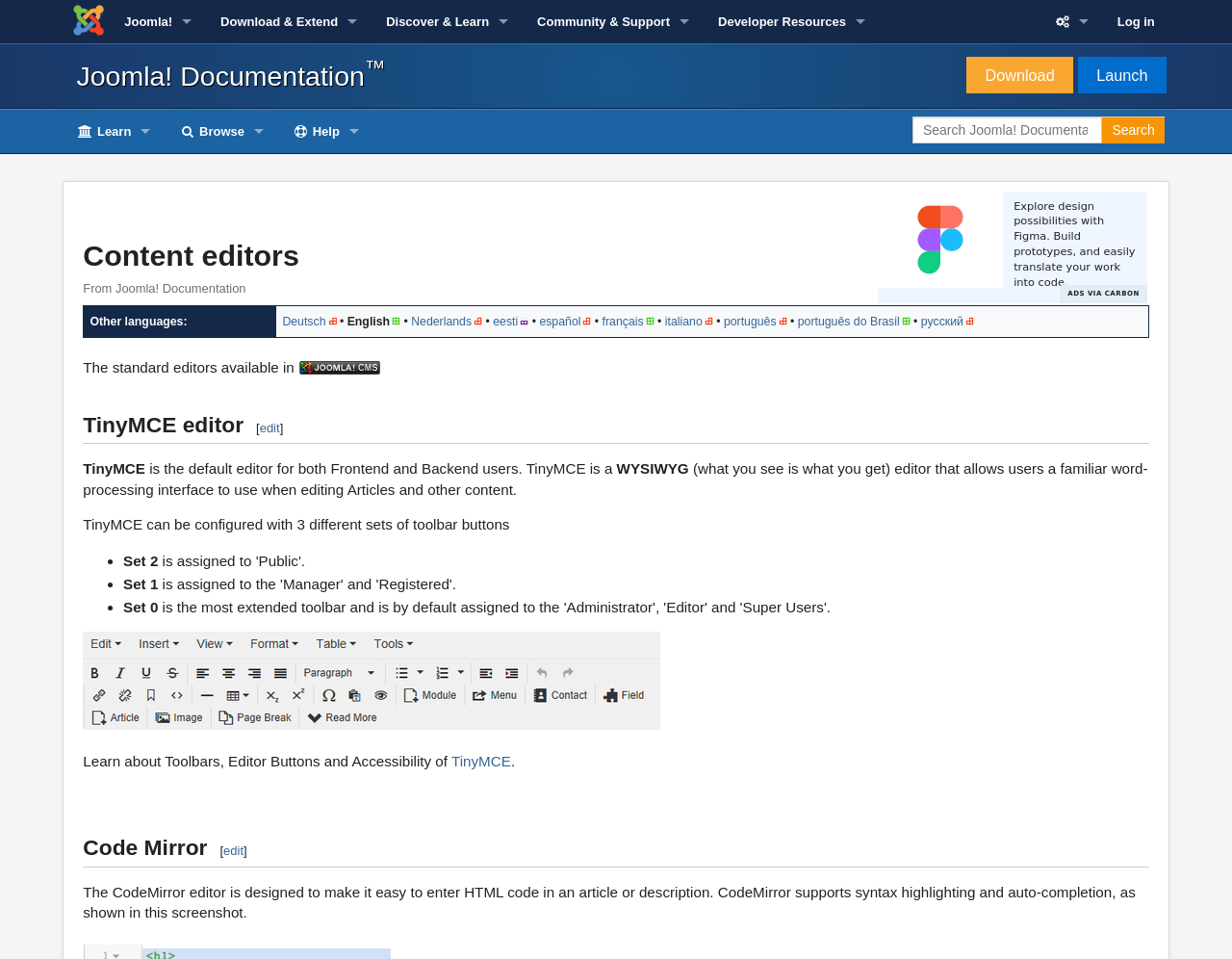Kindly determine the bounding box coordinates of the area that needs to be clicked to fulfill this instruction: "Switch to Deutsch language".

[0.229, 0.328, 0.273, 0.342]